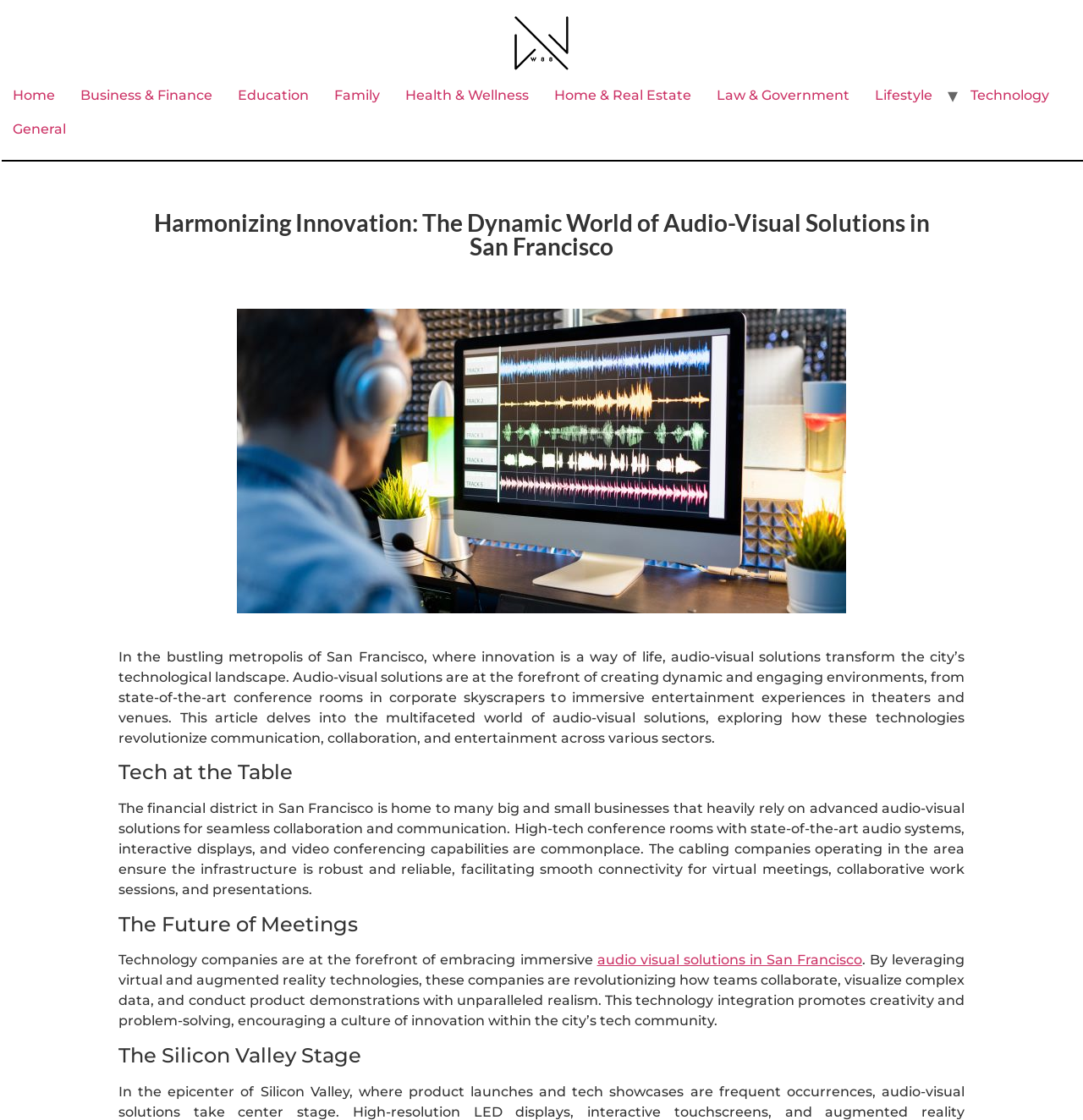Extract the primary header of the webpage and generate its text.

Harmonizing Innovation: The Dynamic World of Audio-Visual Solutions in San Francisco